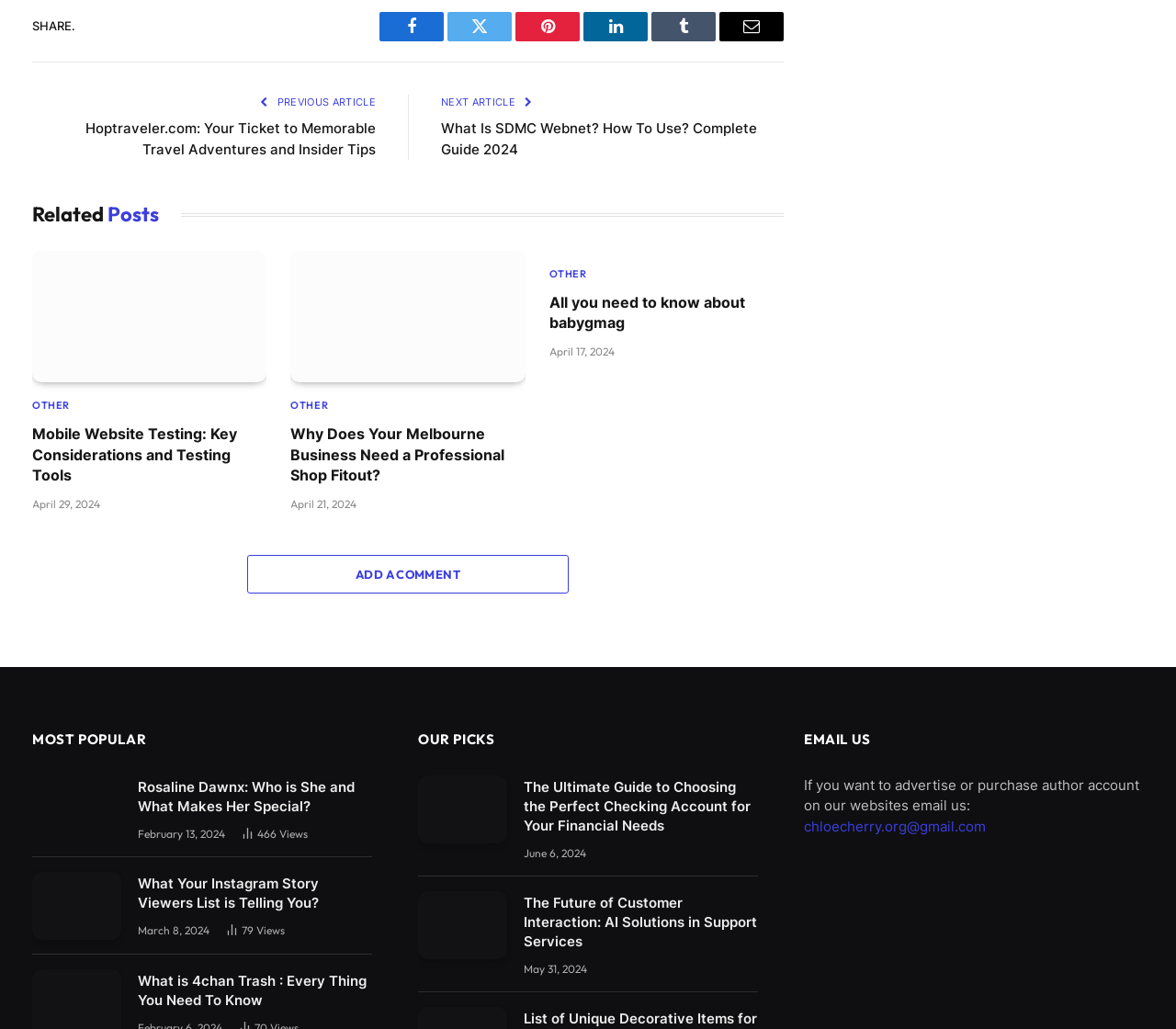Answer the question with a brief word or phrase:
What is the topic of the article 'What Is SDMC Webnet? How To Use? Complete Guide 2024'?

SDMC Webnet